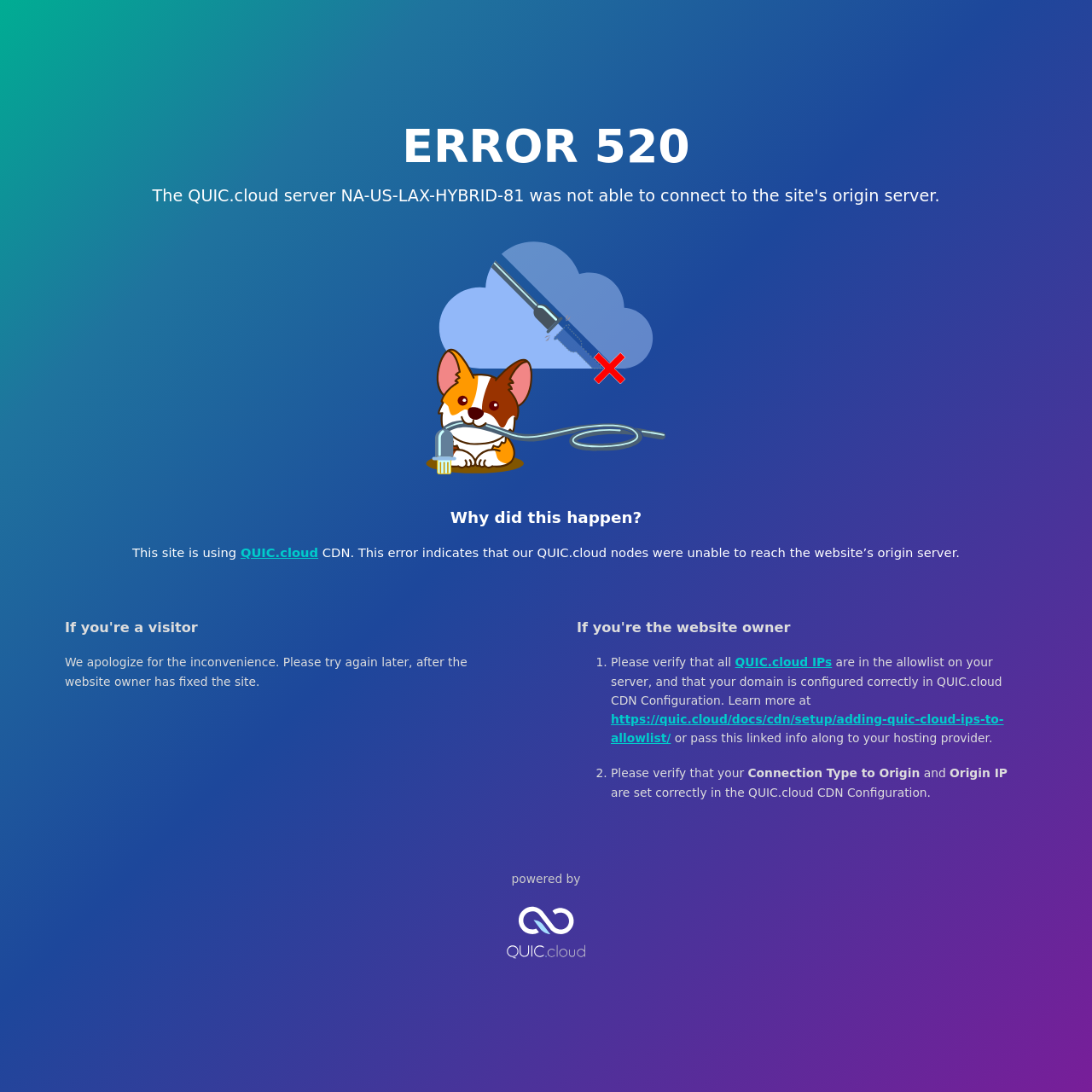Please reply to the following question with a single word or a short phrase:
What is the purpose of the QUIC.cloud CDN Configuration?

To set Connection Type to Origin and Origin IP correctly